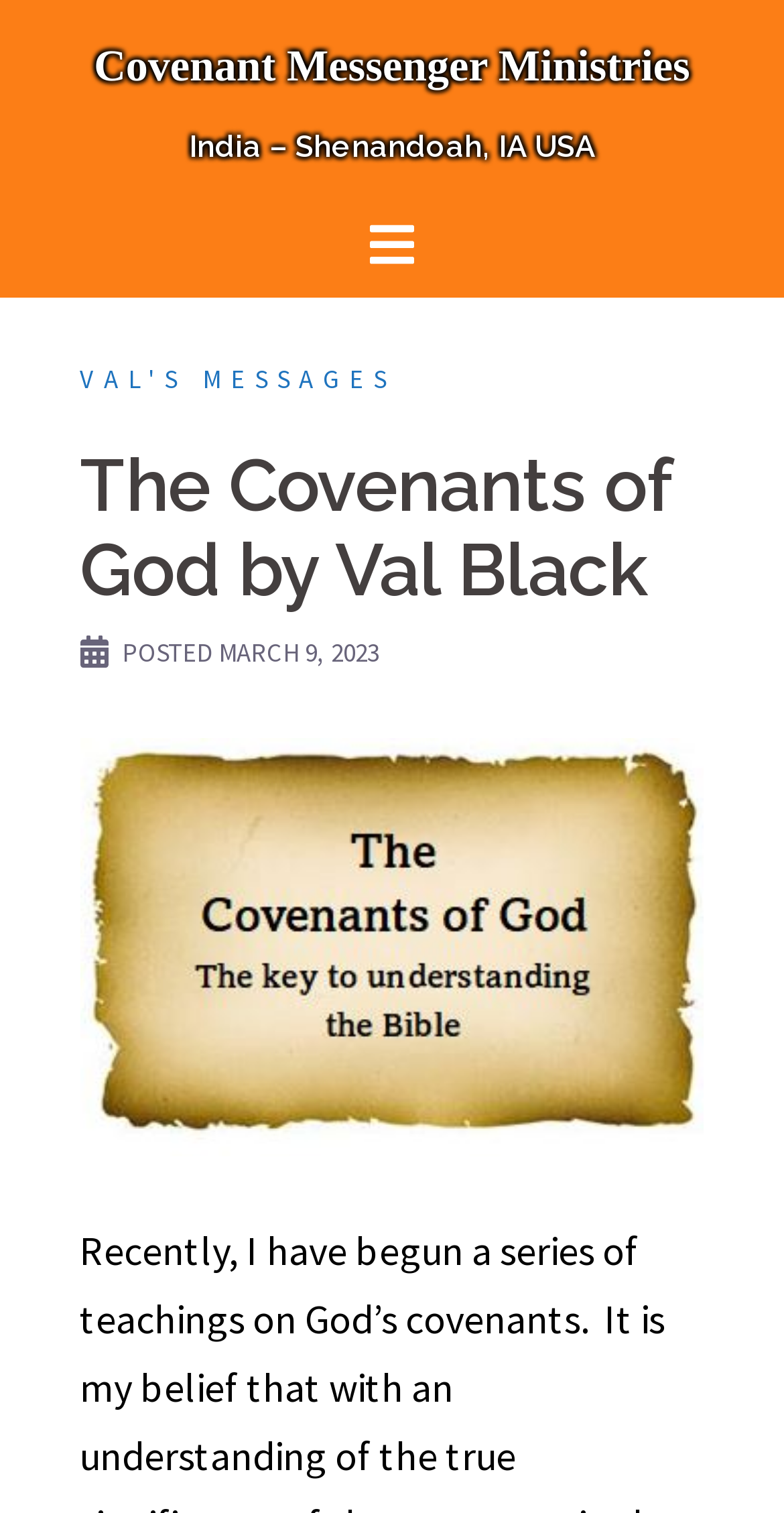Please determine the bounding box coordinates for the UI element described here. Use the format (top-left x, top-left y, bottom-right x, bottom-right y) with values bounded between 0 and 1: Val's Messages

[0.102, 0.24, 0.504, 0.262]